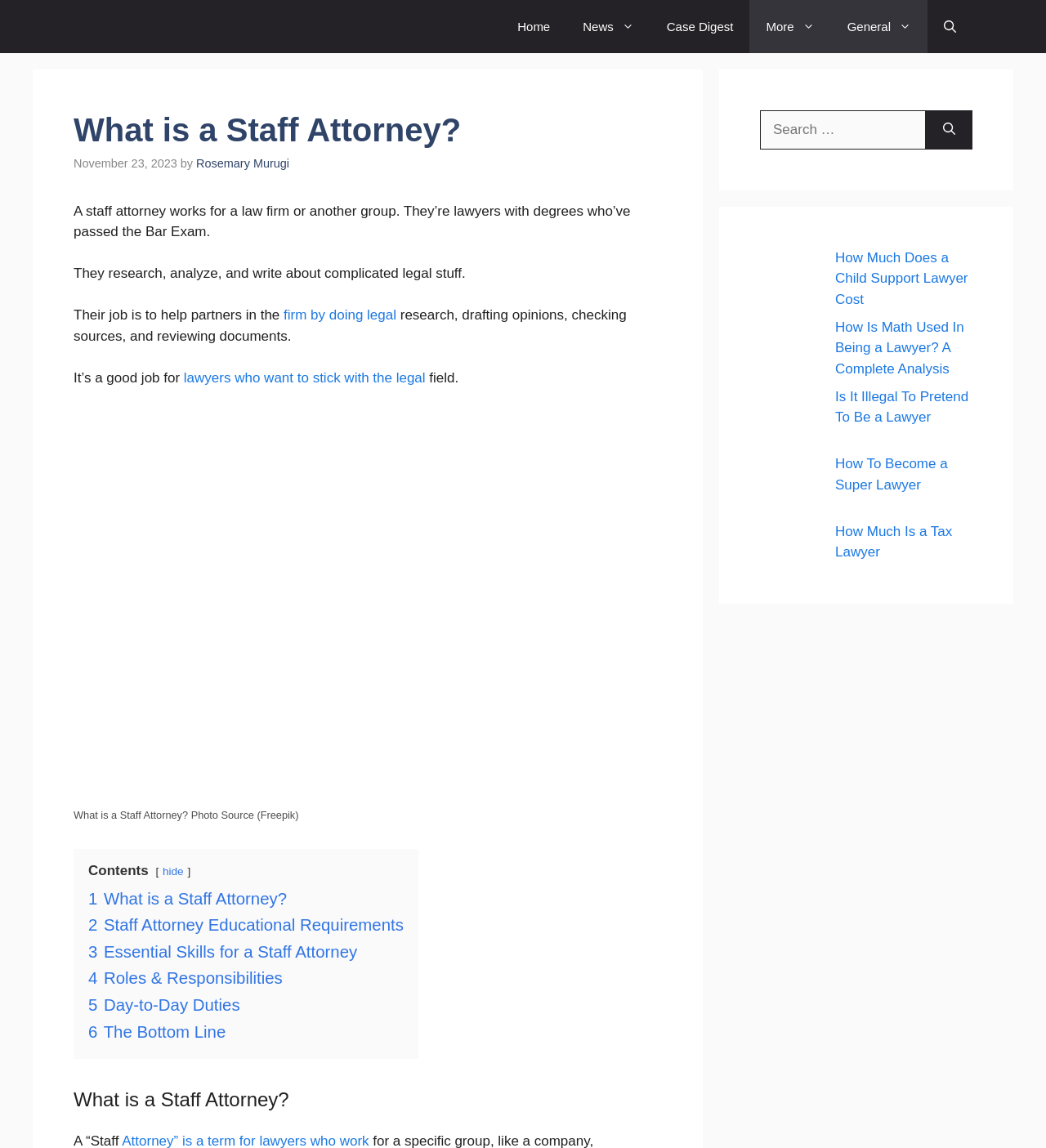Provide the bounding box coordinates of the section that needs to be clicked to accomplish the following instruction: "Search for something."

[0.727, 0.096, 0.885, 0.13]